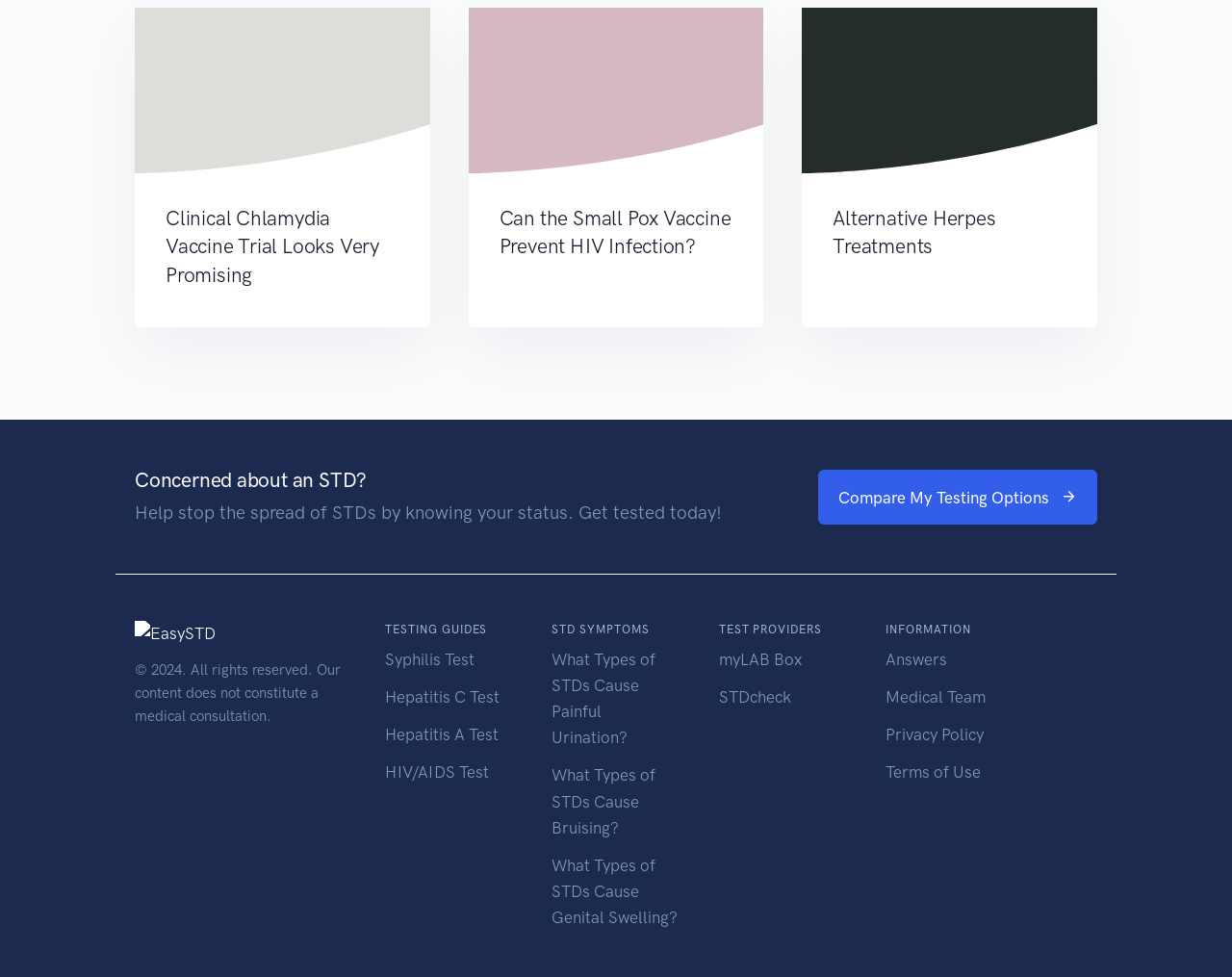Please specify the bounding box coordinates of the element that should be clicked to execute the given instruction: 'Get tested today'. Ensure the coordinates are four float numbers between 0 and 1, expressed as [left, top, right, bottom].

[0.664, 0.48, 0.891, 0.537]